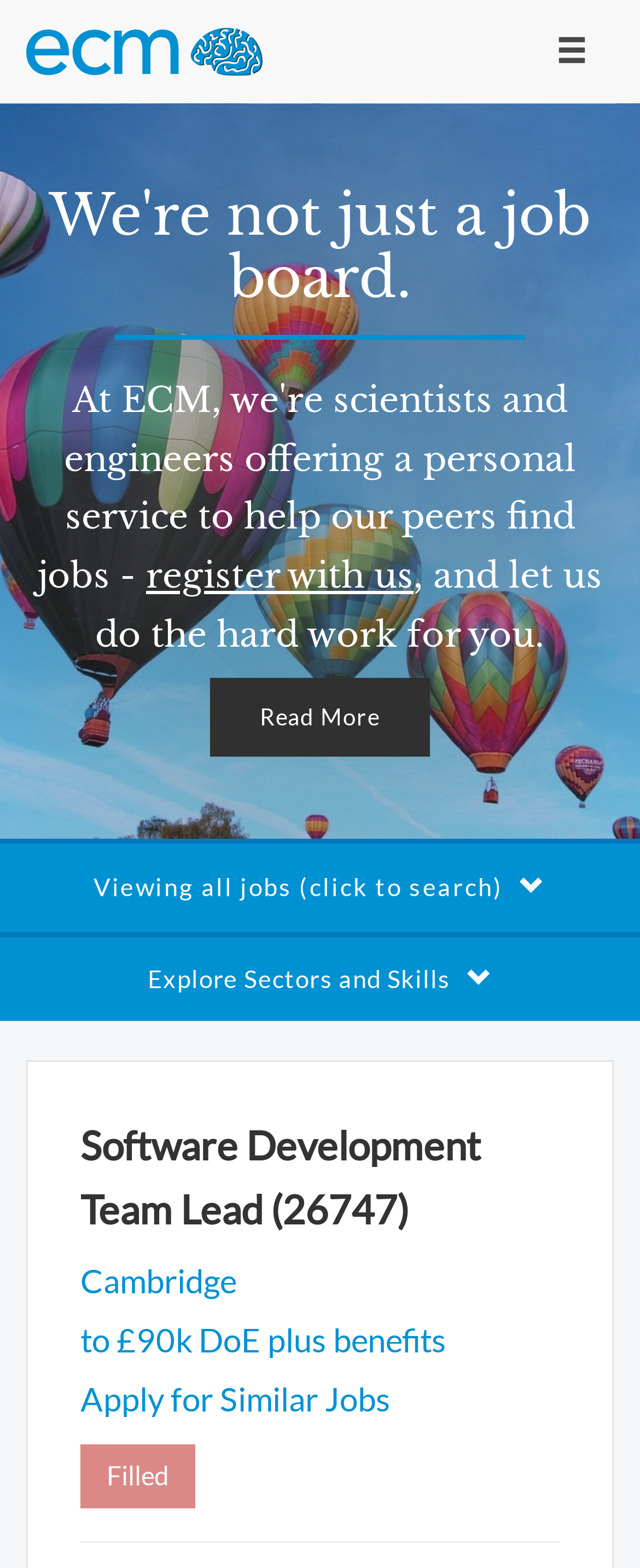Explain the webpage's design and content in an elaborate manner.

This webpage appears to be a job posting for a Software Development Team Lead position at a software company in Cambridge. At the top left of the page, there is a link with no text. To the right of this link, there is a button labeled "Toggle navigation". Below these elements, there is a link to "register with us" and a static text that reads ", and let us do the hard work for you.".

In the middle of the page, there is a prominent section with a "Read More" link. Below this section, there are two buttons: "Viewing all jobs (click to search)" and "Explore Sectors and Skills". The latter button is followed by a heading that reads "Software Development Team Lead (26747)".

Under the heading, there are several lines of text: "Cambridge", "to £90k DoE plus benefits", and a link to "Apply for Similar Jobs". At the bottom of the page, there is a static text that reads "Filled".